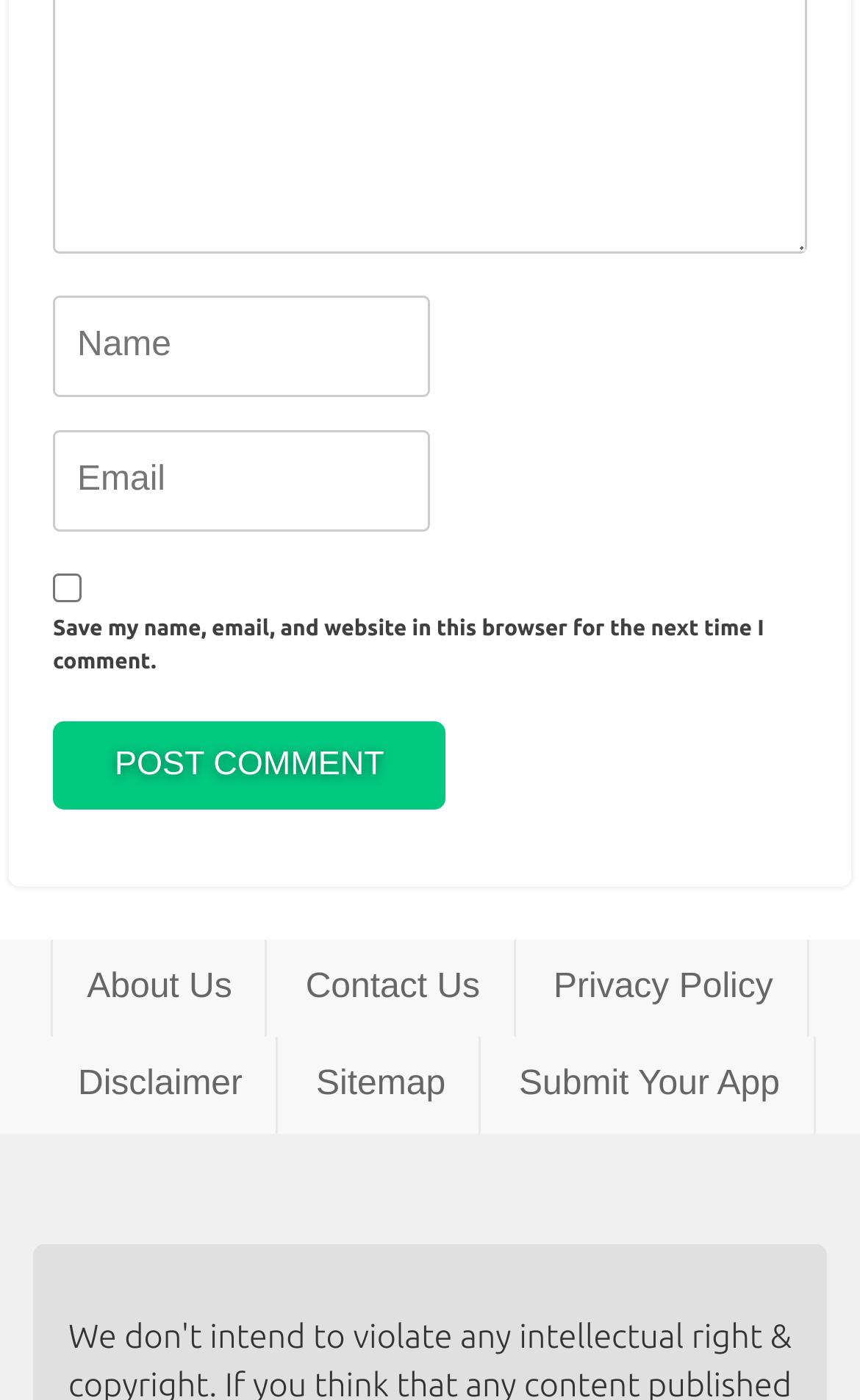Answer this question using a single word or a brief phrase:
What is the text on the button?

POST COMMENT